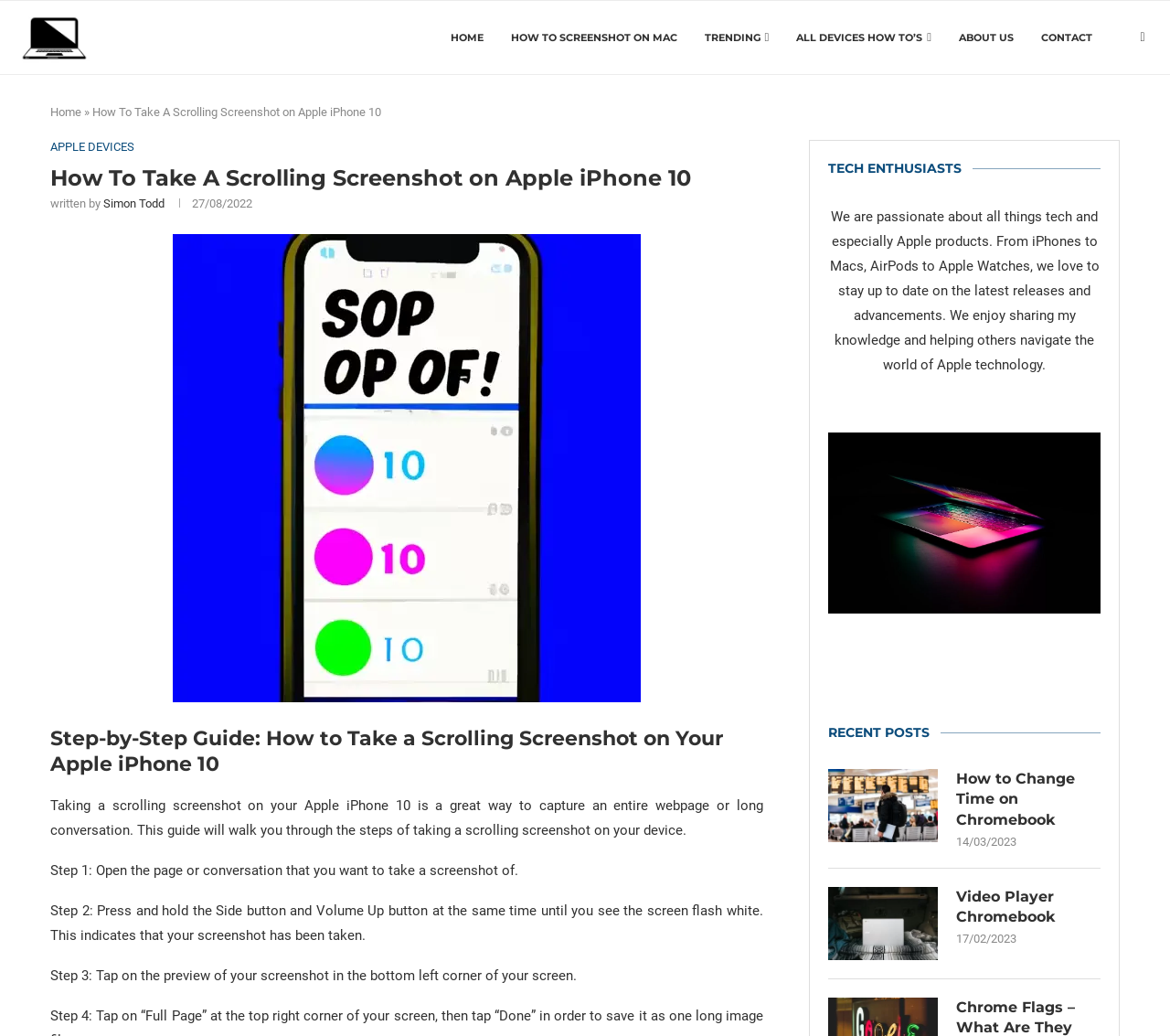Please predict the bounding box coordinates of the element's region where a click is necessary to complete the following instruction: "Read the article 'How To Take A Scrolling Screenshot on Apple iPhone 10'". The coordinates should be represented by four float numbers between 0 and 1, i.e., [left, top, right, bottom].

[0.043, 0.159, 0.652, 0.184]